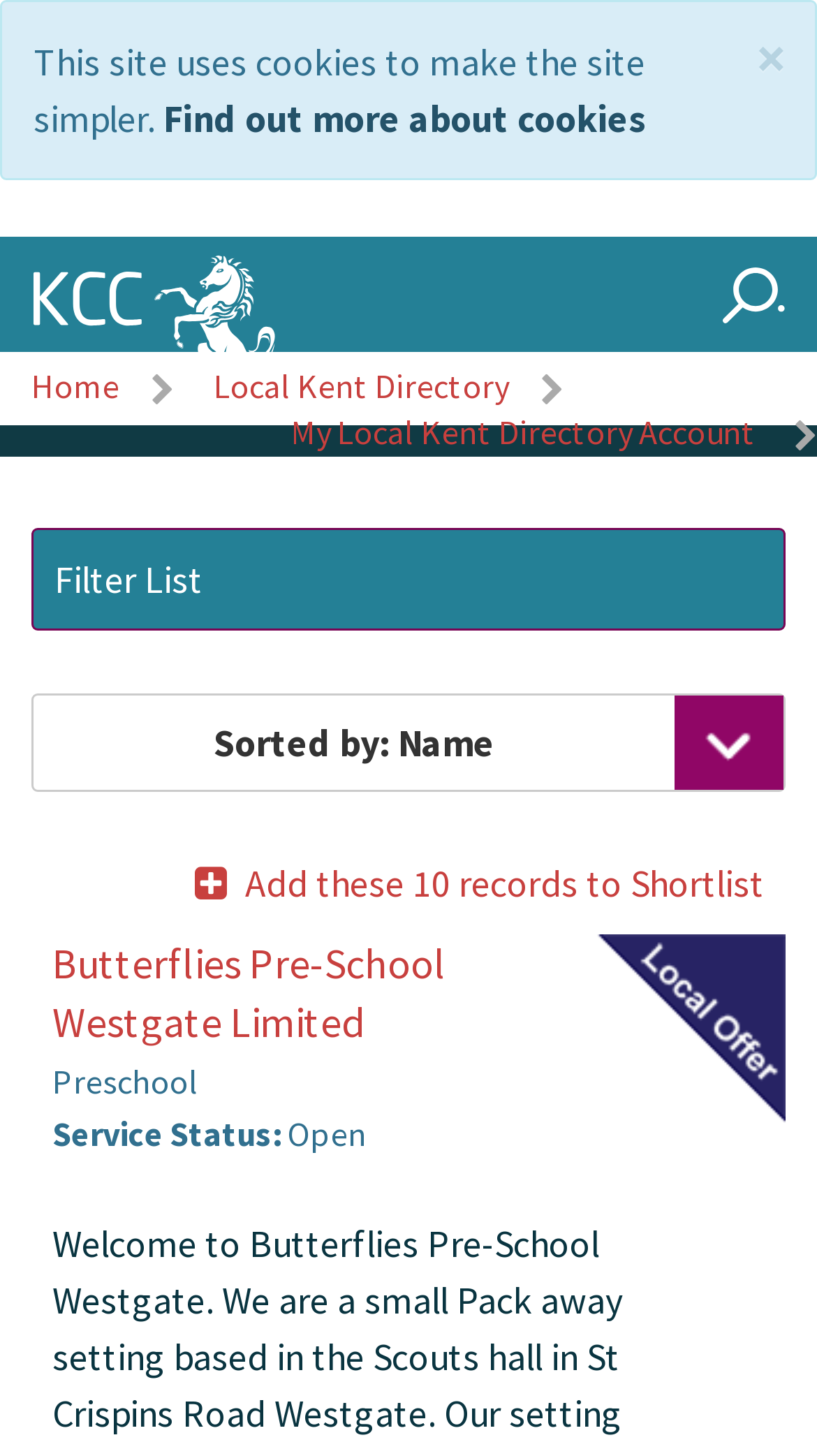Give a complete and precise description of the webpage's appearance.

The webpage is a search results page for the Local Kent Directory. At the top right corner, there is a "Close" button. Below it, there is a notification stating "This site uses cookies to make the site simpler" with a link to "Find out more about cookies" on the right side. 

On the top left, there are several links, including "Kent County Council", "Home", "Local Kent Directory", and "My Local Kent Directory Account". Next to these links, there is a search box with an "Open search box" link on the right side. 

Below the search box, there is a "Filter List" button that can be expanded. To the right of the button, there is a link indicating that the list is "Sorted by: Name". 

Further down, there is a link to add 10 records to a shortlist. Below this link, there are search results, including a heading for "Butterflies Pre-School Westgate Limited" with a link to the same name. Under the heading, there is a label "Preschool" and a description list with a term "Service Status:" and a detail "Open".